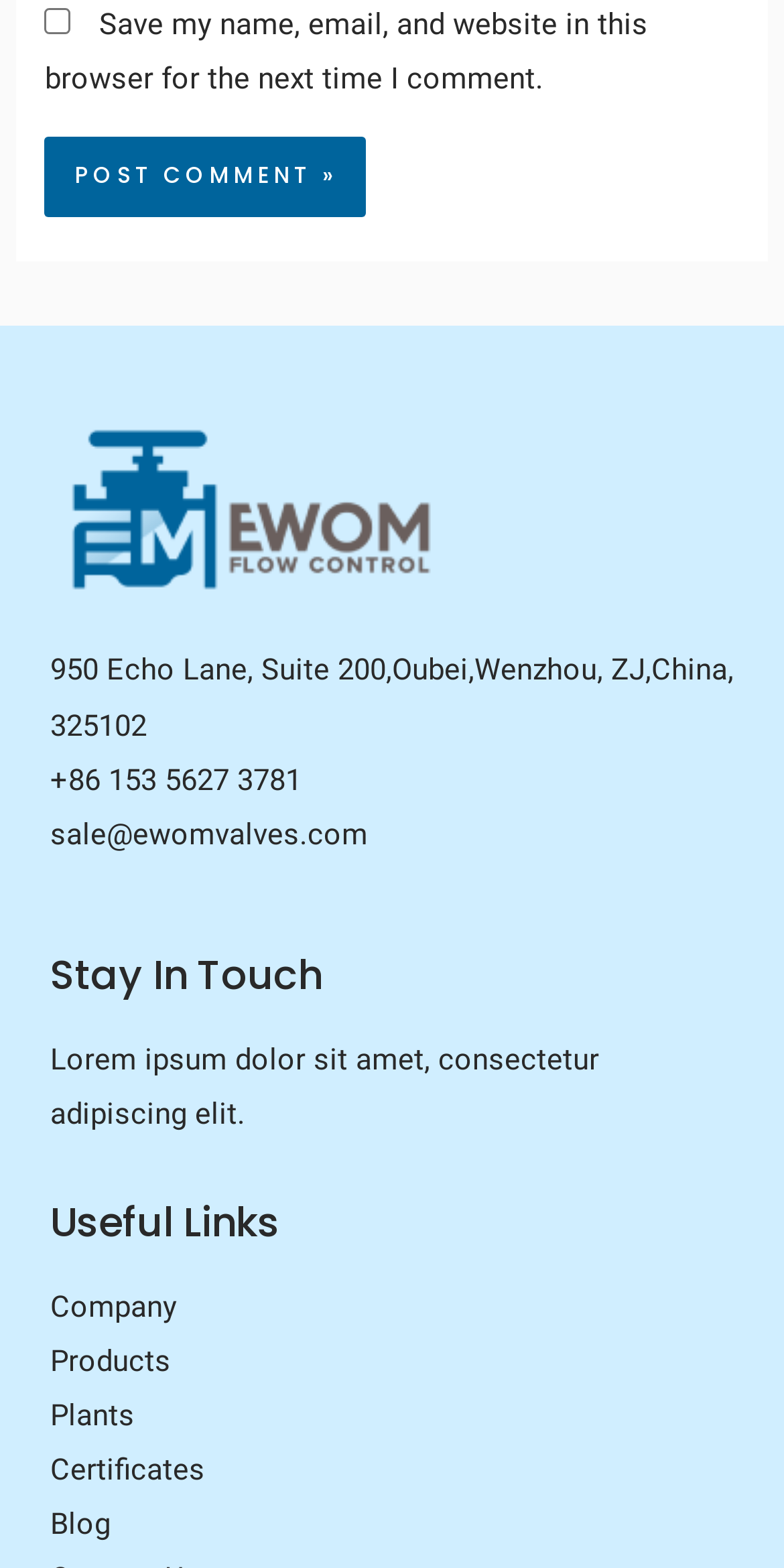Provide the bounding box coordinates for the area that should be clicked to complete the instruction: "Contact via email".

[0.064, 0.52, 0.469, 0.543]